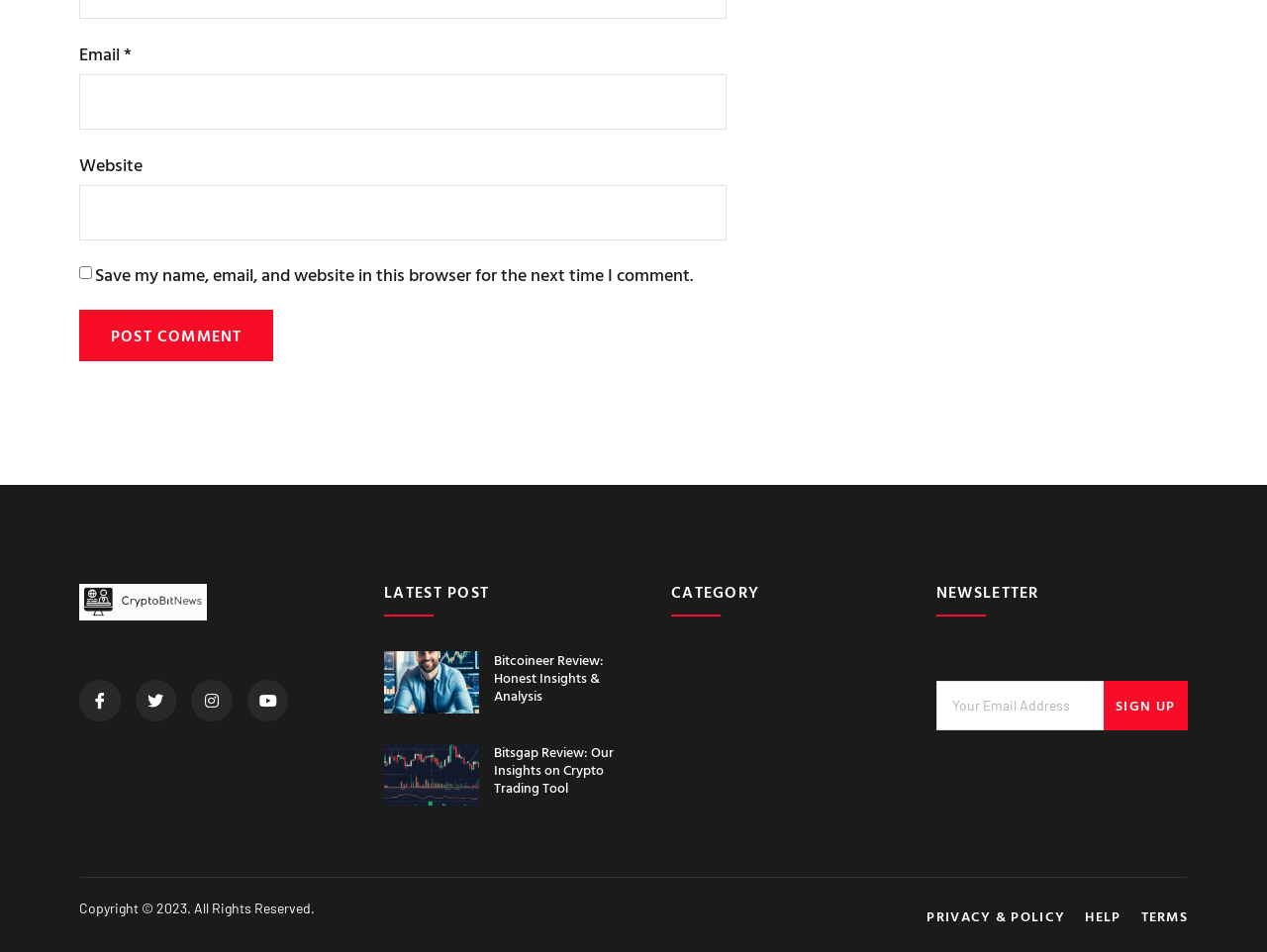Can you pinpoint the bounding box coordinates for the clickable element required for this instruction: "View privacy policy"? The coordinates should be four float numbers between 0 and 1, i.e., [left, top, right, bottom].

[0.732, 0.955, 0.841, 0.969]